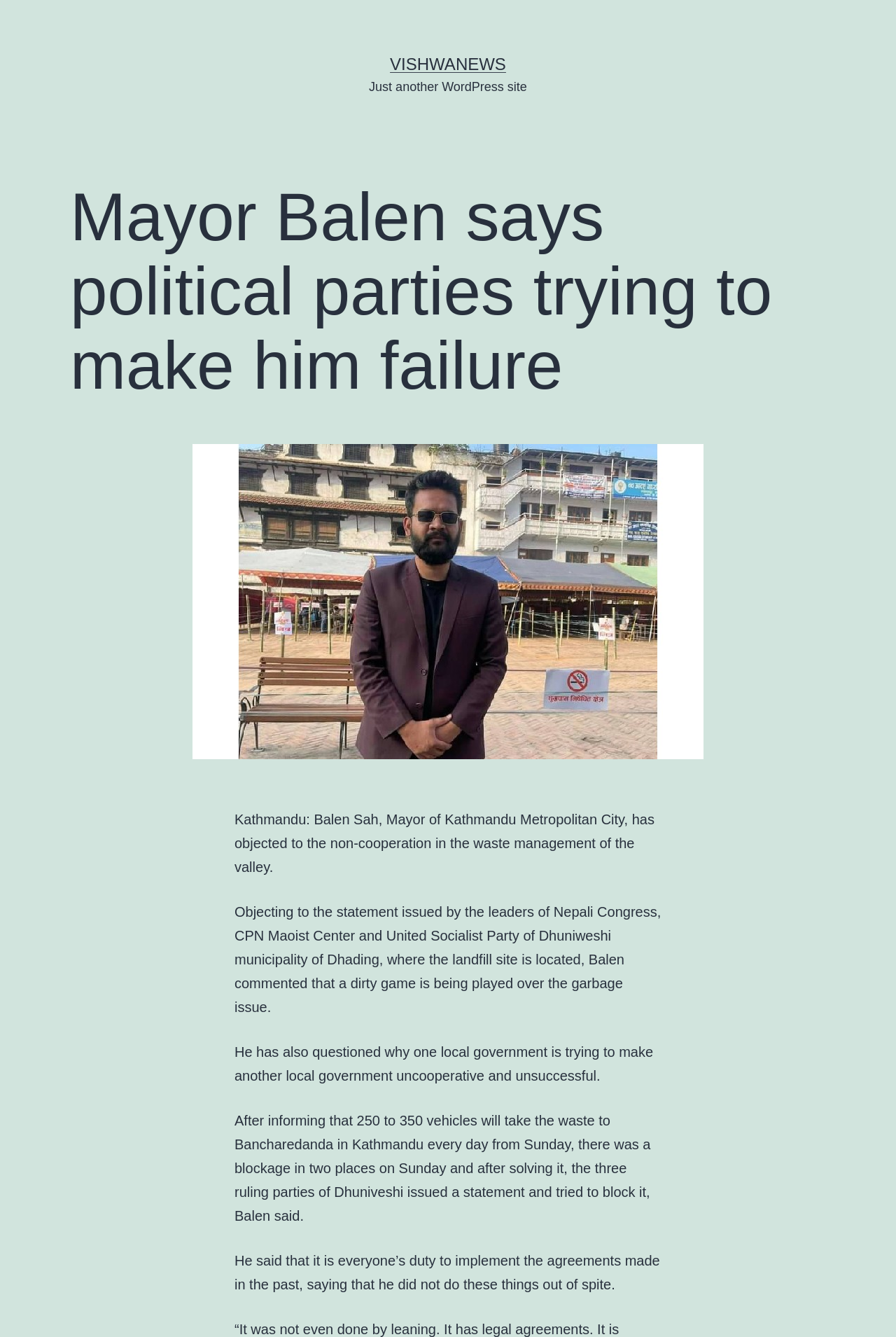Answer the question with a brief word or phrase:
What is the issue that Mayor Balen is objecting to?

Non-cooperation in waste management